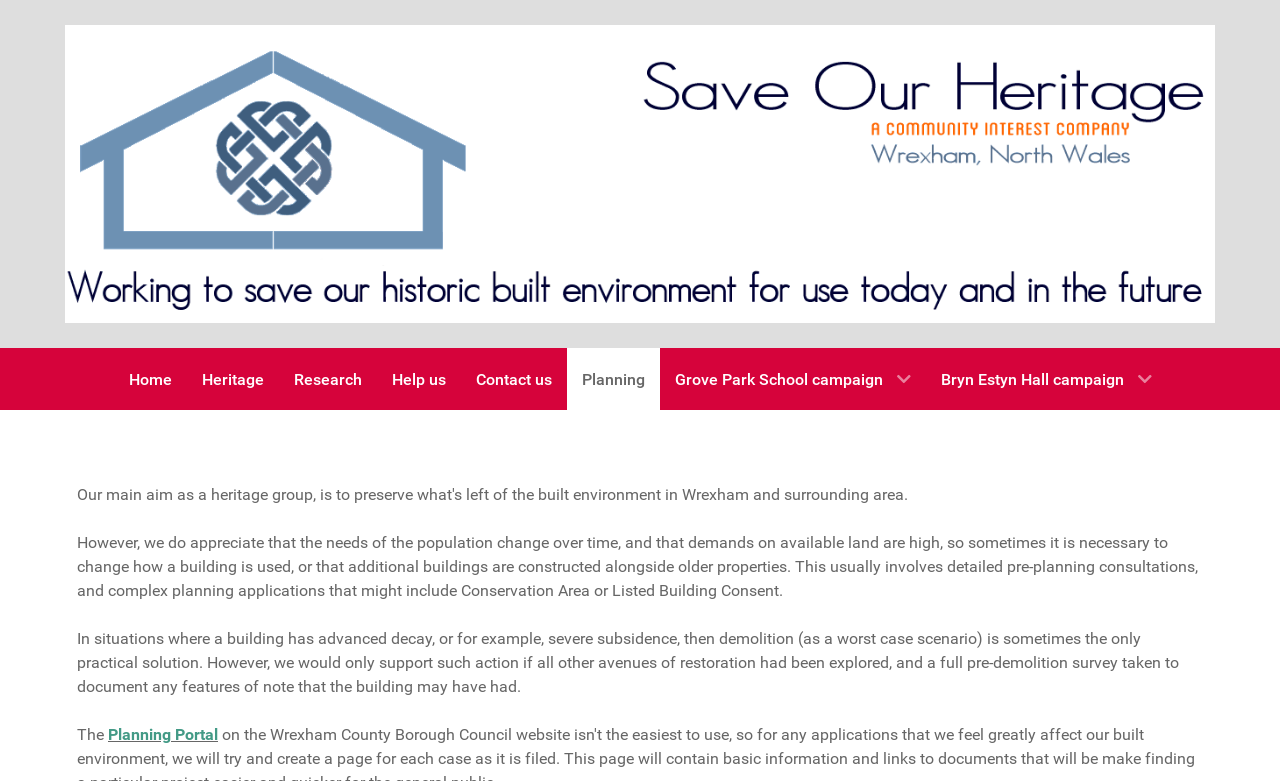What is the purpose of pre-demolition survey?
Answer with a single word or phrase, using the screenshot for reference.

To document features of note